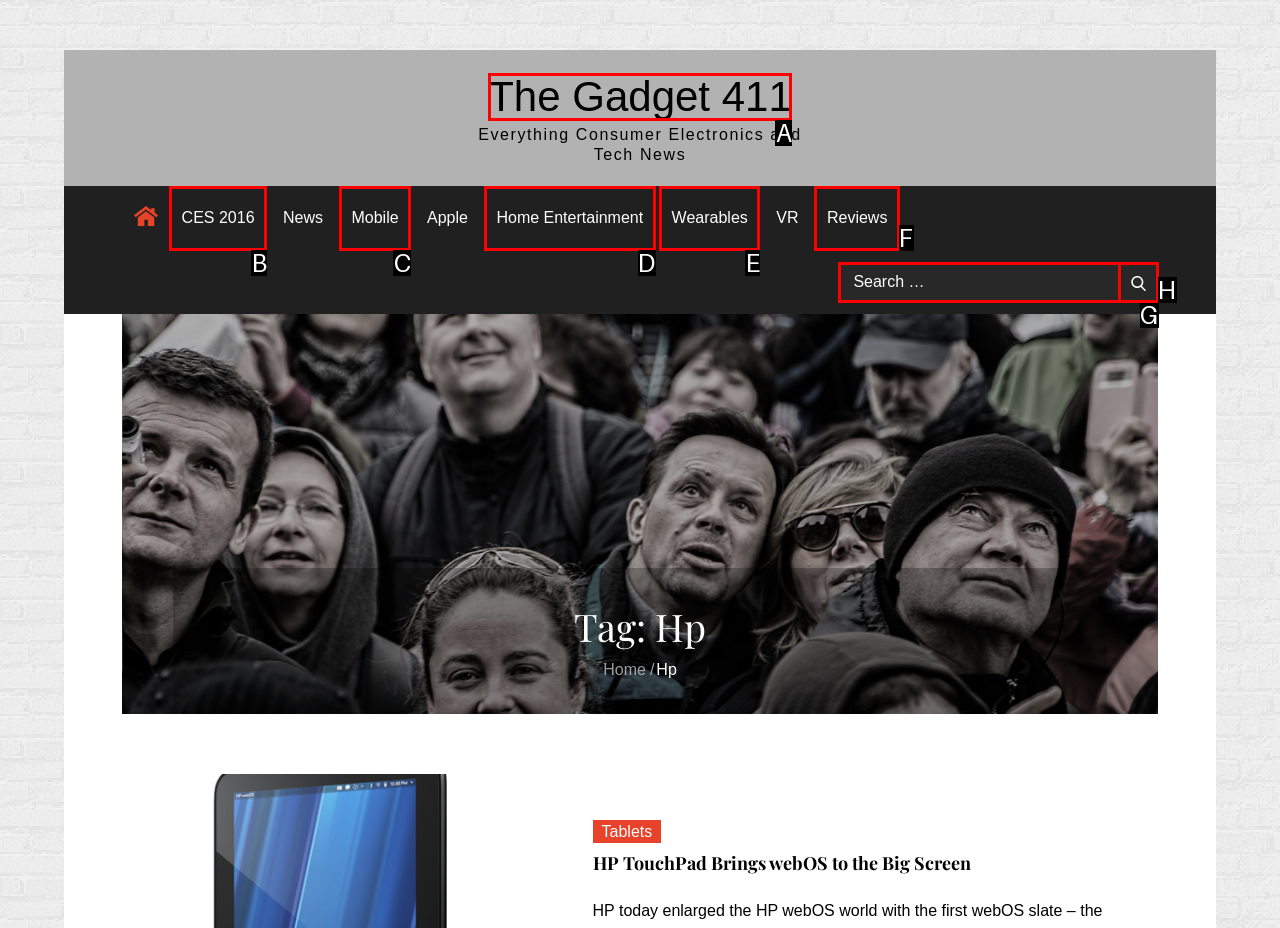Identify the option that best fits this description: English
Answer with the appropriate letter directly.

None